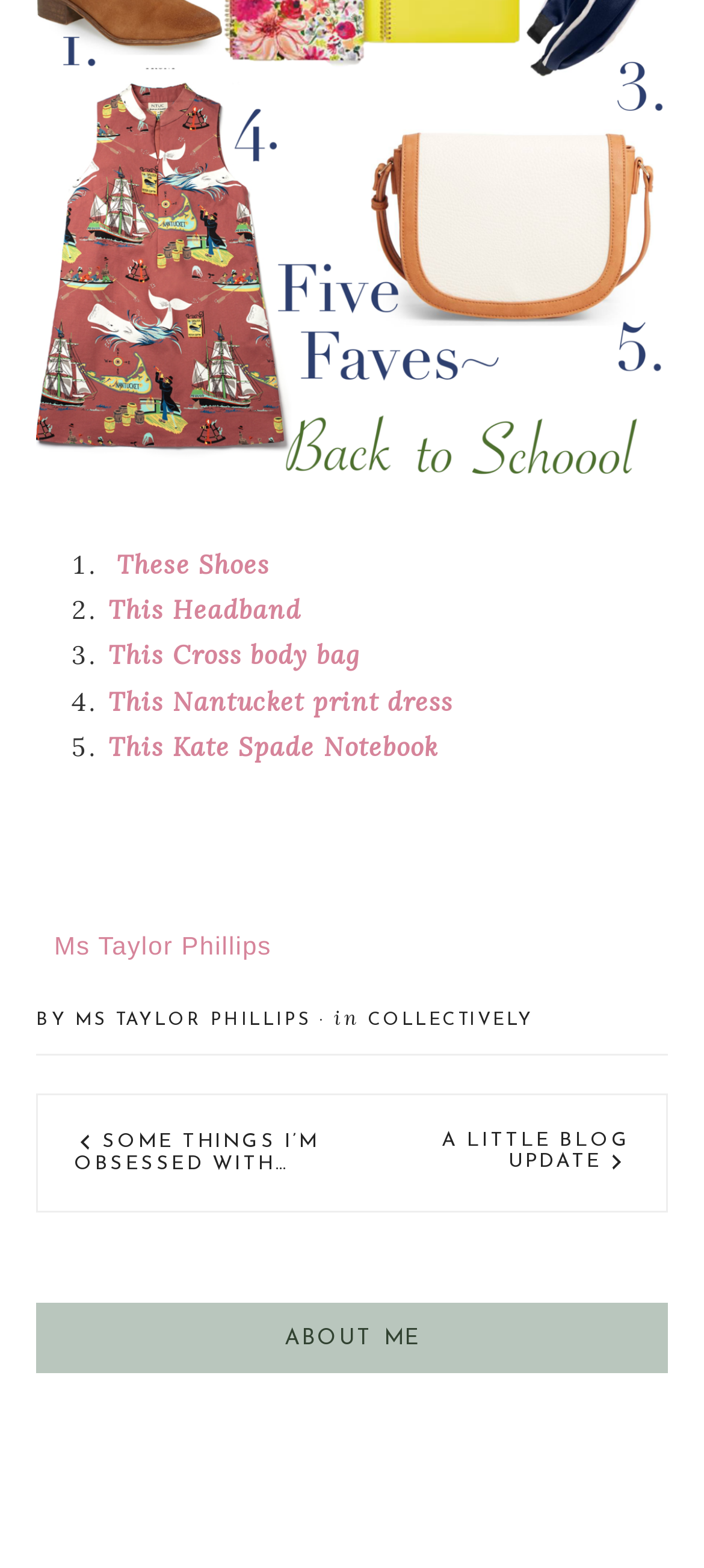Find and specify the bounding box coordinates that correspond to the clickable region for the instruction: "View the 'ABOUT ME' section".

[0.051, 0.831, 0.949, 0.876]